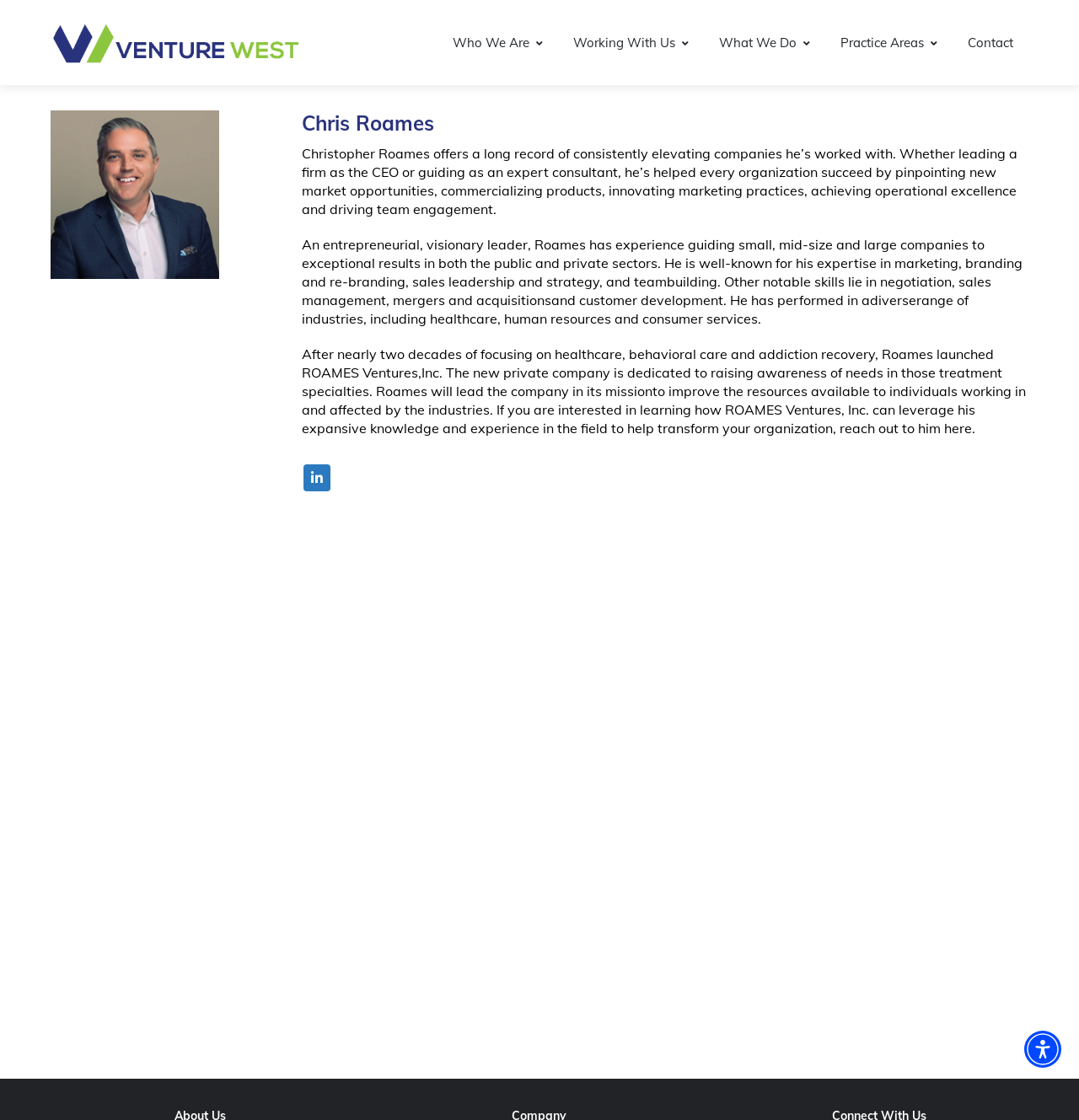Identify the bounding box coordinates of the region that should be clicked to execute the following instruction: "Contact Chris Roames".

[0.883, 0.006, 0.953, 0.07]